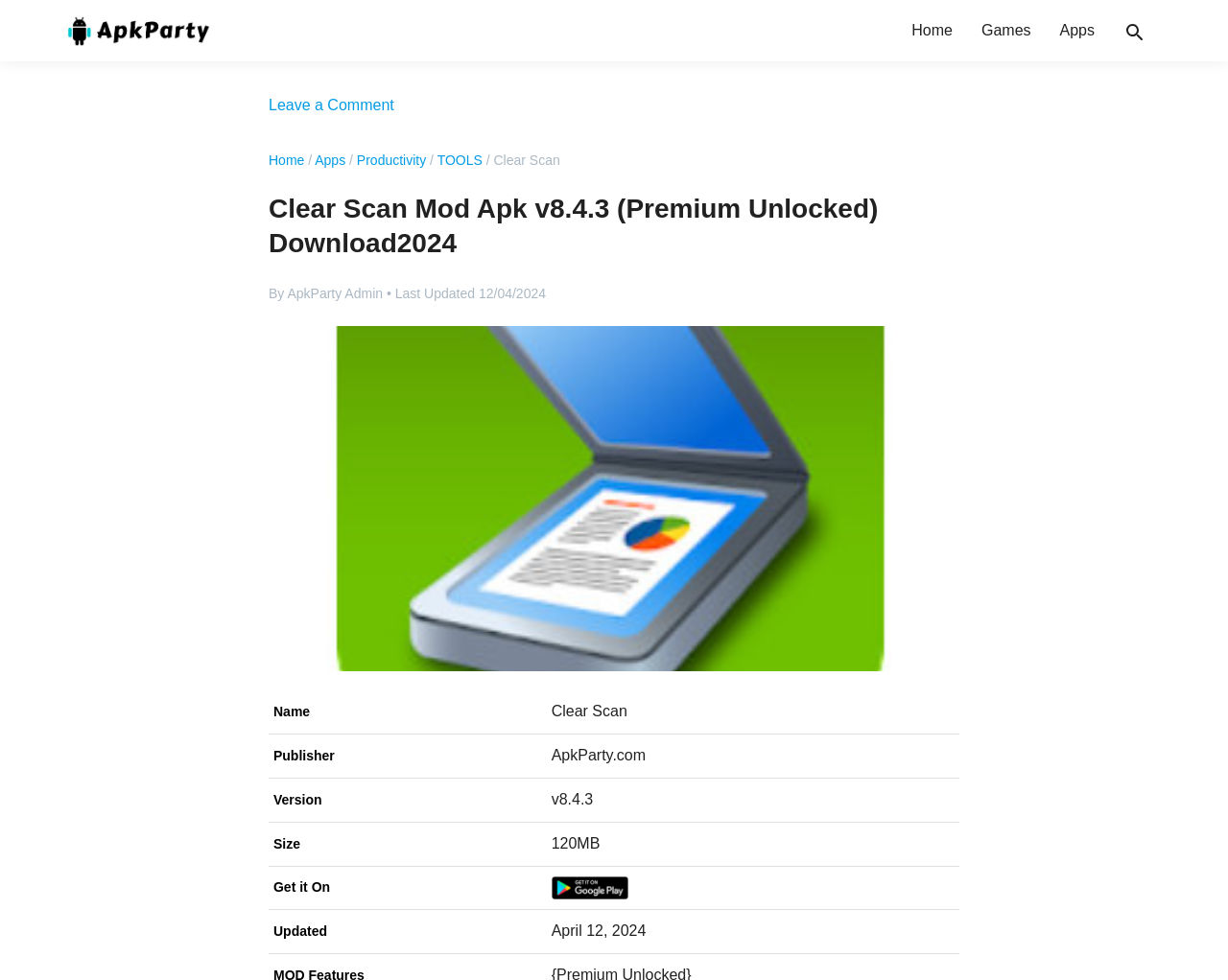Using the webpage screenshot, find the UI element described by parent_node: Home. Provide the bounding box coordinates in the format (top-left x, top-left y, bottom-right x, bottom-right y), ensuring all values are floating point numbers between 0 and 1.

[0.055, 0.023, 0.172, 0.039]